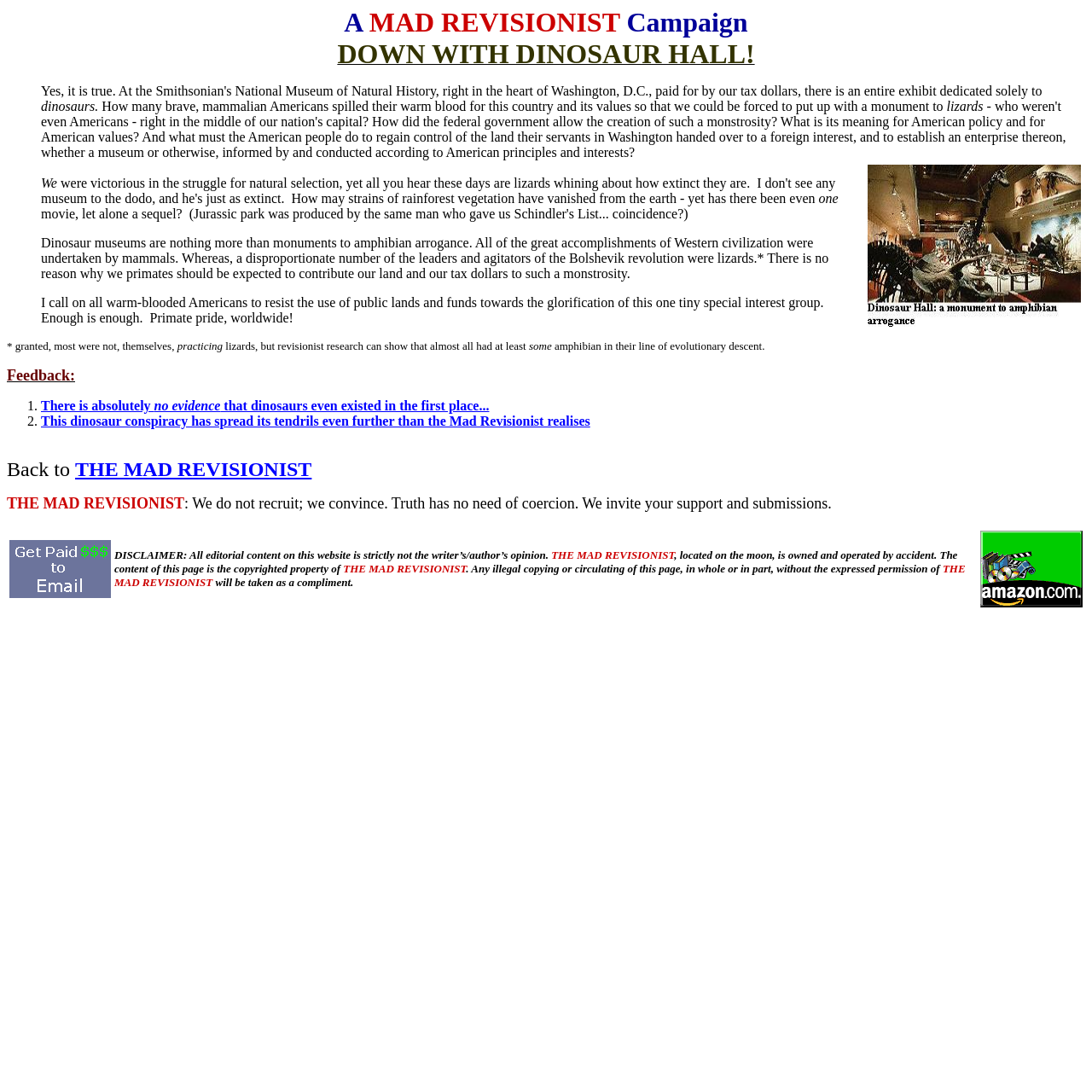Use the details in the image to answer the question thoroughly: 
What is the name of the website?

The name of the website is THE MAD REVISIONIST, as indicated by the title of the webpage and the link at the bottom of the page that says 'Back to THE MAD REVISIONIST'.